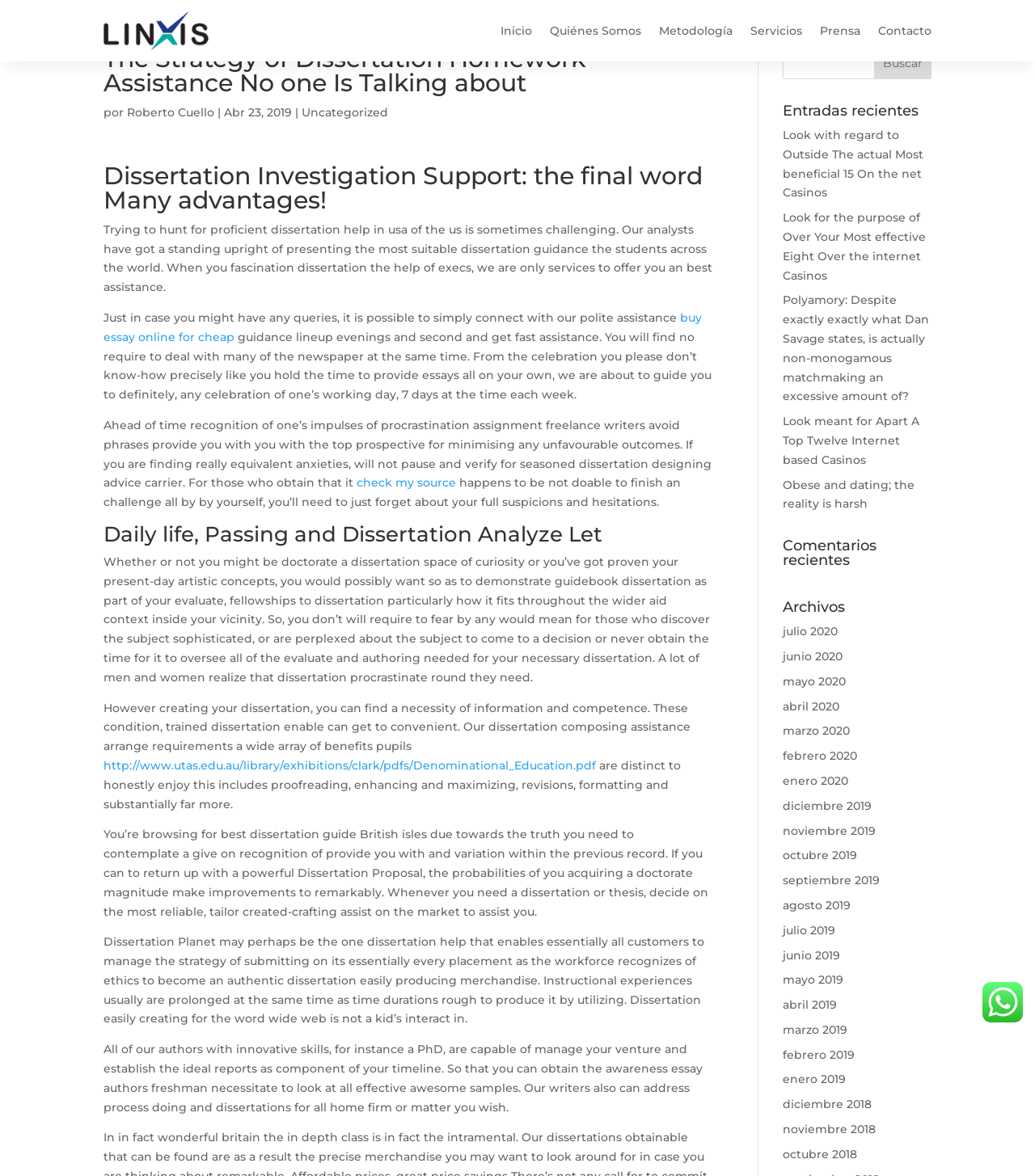Please predict the bounding box coordinates (top-left x, top-left y, bottom-right x, bottom-right y) for the UI element in the screenshot that fits the description: name="s"

[0.756, 0.04, 0.9, 0.067]